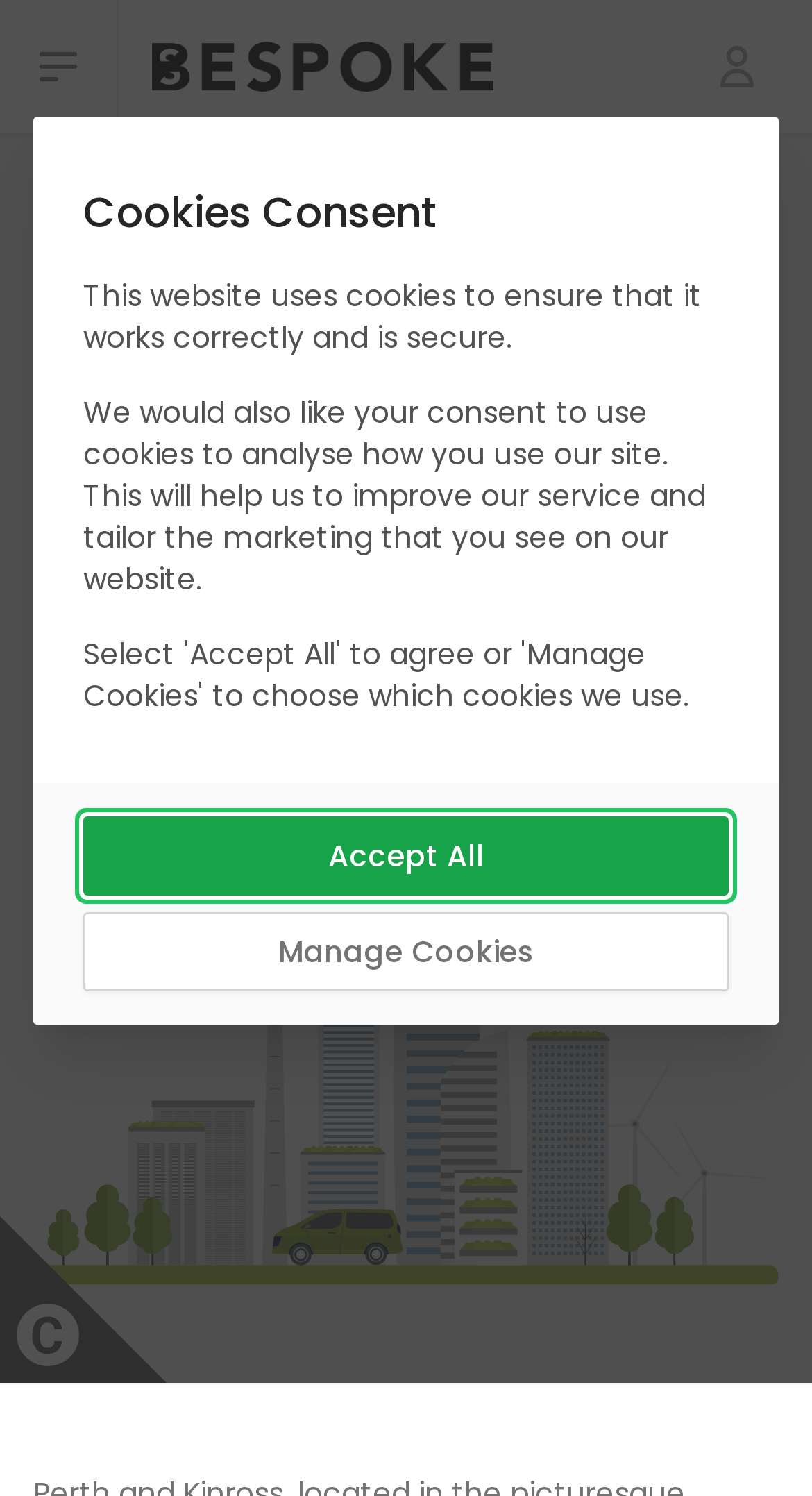Return the bounding box coordinates of the UI element that corresponds to this description: "How We Work". The coordinates must be given as four float numbers in the range of 0 and 1, [left, top, right, bottom].

[0.131, 0.404, 0.503, 0.473]